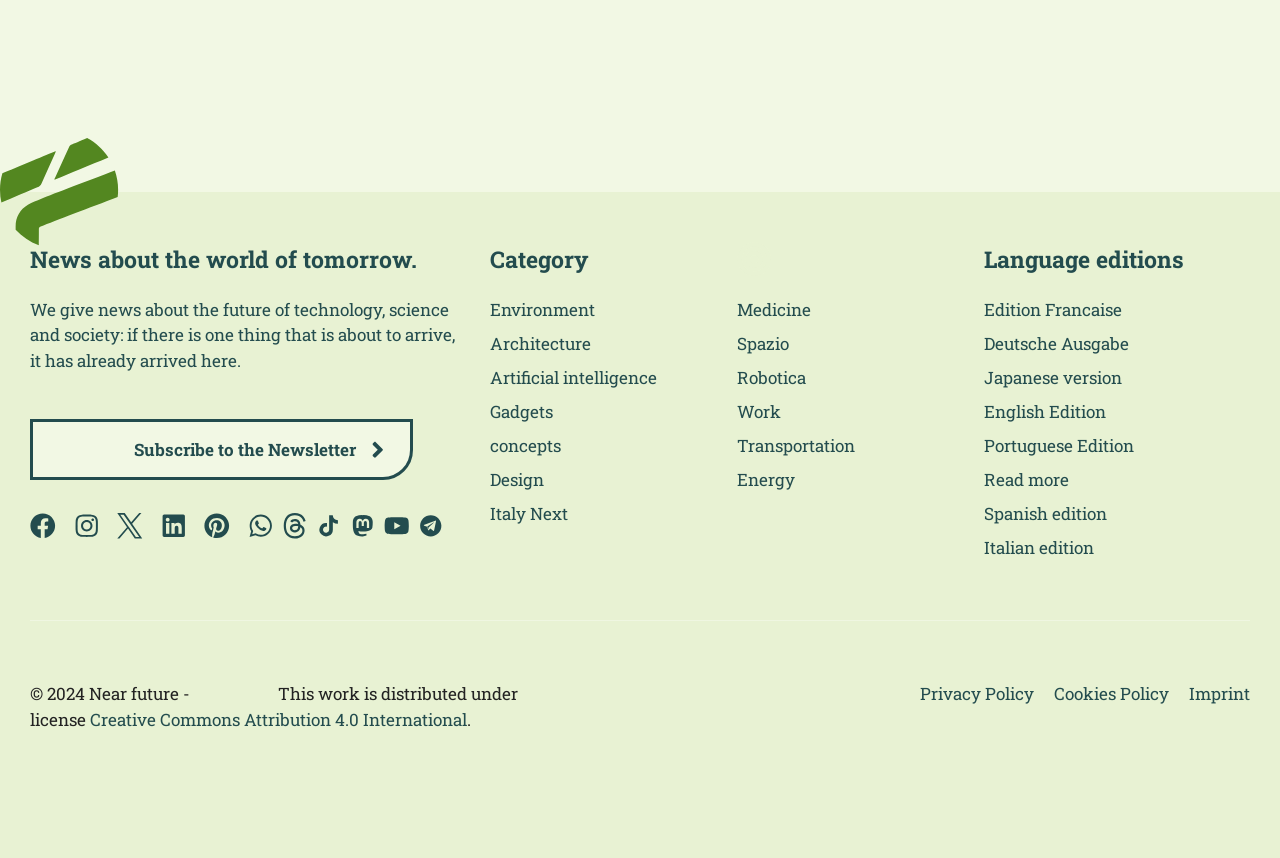What social media platforms are available?
Please provide a comprehensive answer based on the contents of the image.

The webpage contains links to various social media platforms such as Facebook, Instagram, Twitter, LinkedIn, Pinterest, WhatsApp, Threads, TikTok, Mastodon, and YouTube, indicating that the website is available on multiple platforms.